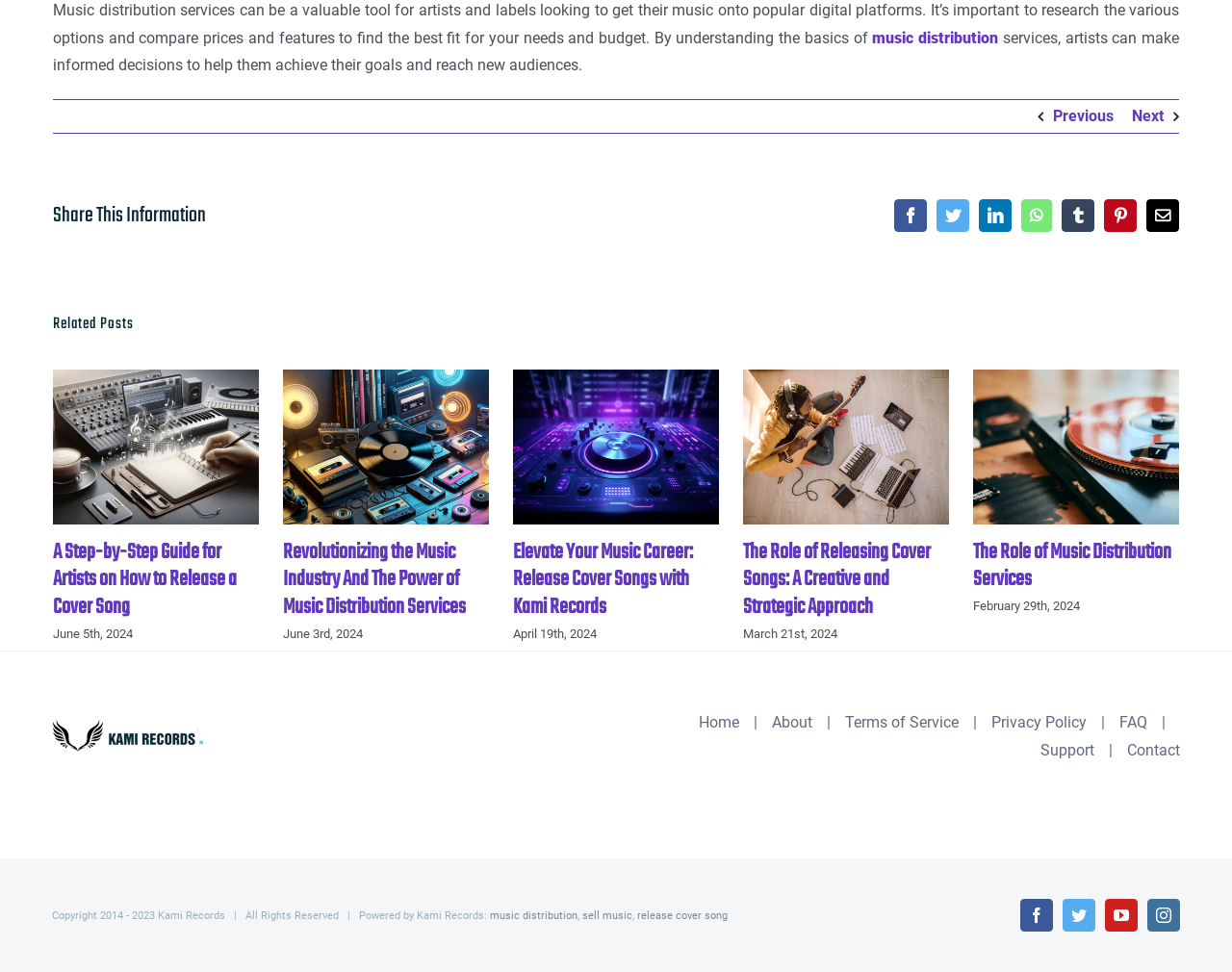Provide the bounding box coordinates for the UI element described in this sentence: "music distribution". The coordinates should be four float values between 0 and 1, i.e., [left, top, right, bottom].

[0.708, 0.029, 0.81, 0.048]